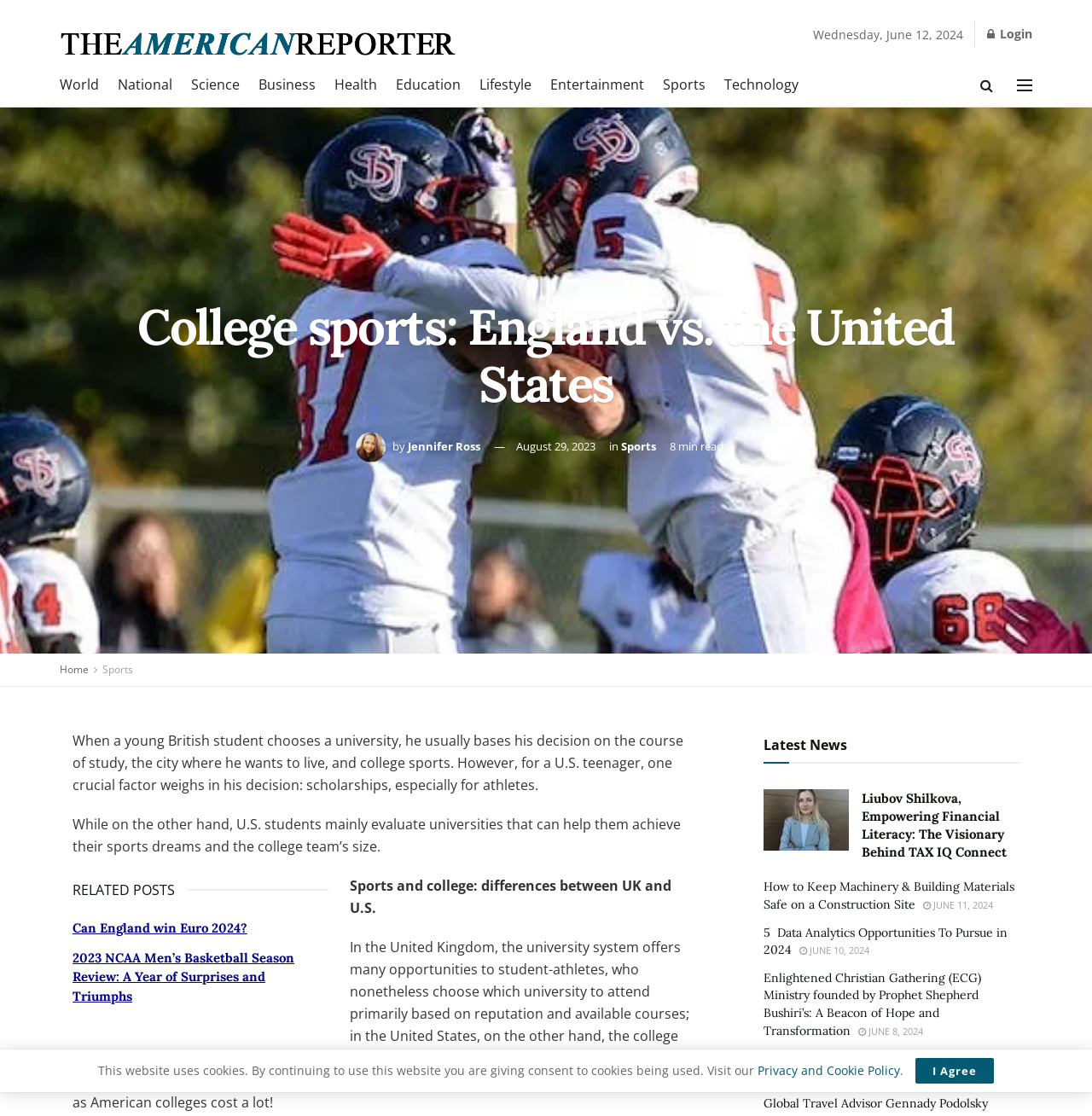Using details from the image, please answer the following question comprehensively:
What is the category of the article?

The article is categorized under 'Sports' as indicated by the link element with the text 'Sports'.